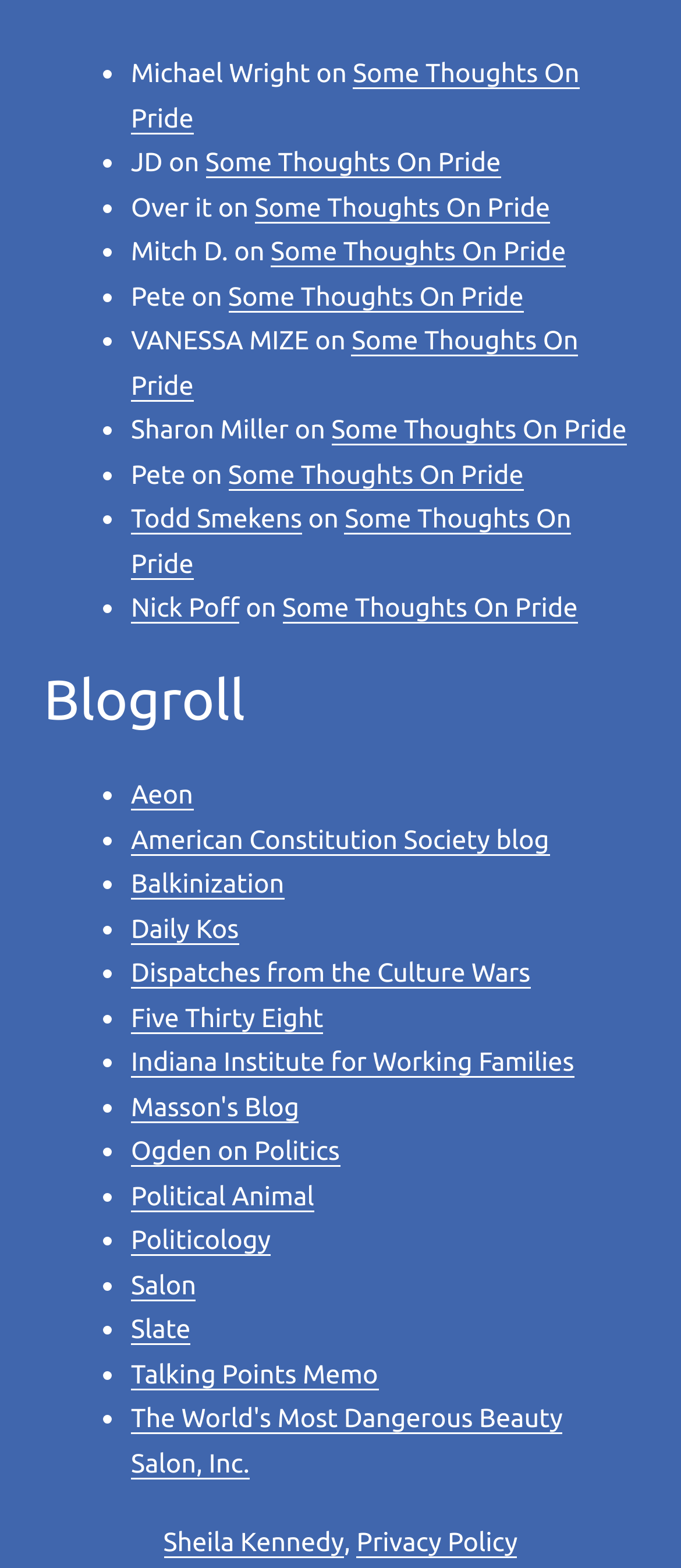What is the topic of the comments?
Look at the image and respond to the question as thoroughly as possible.

The topic of the comments is 'Pride', as all the comments have the text 'on' followed by 'Some Thoughts On Pride', indicating that the comments are related to the topic of Pride.